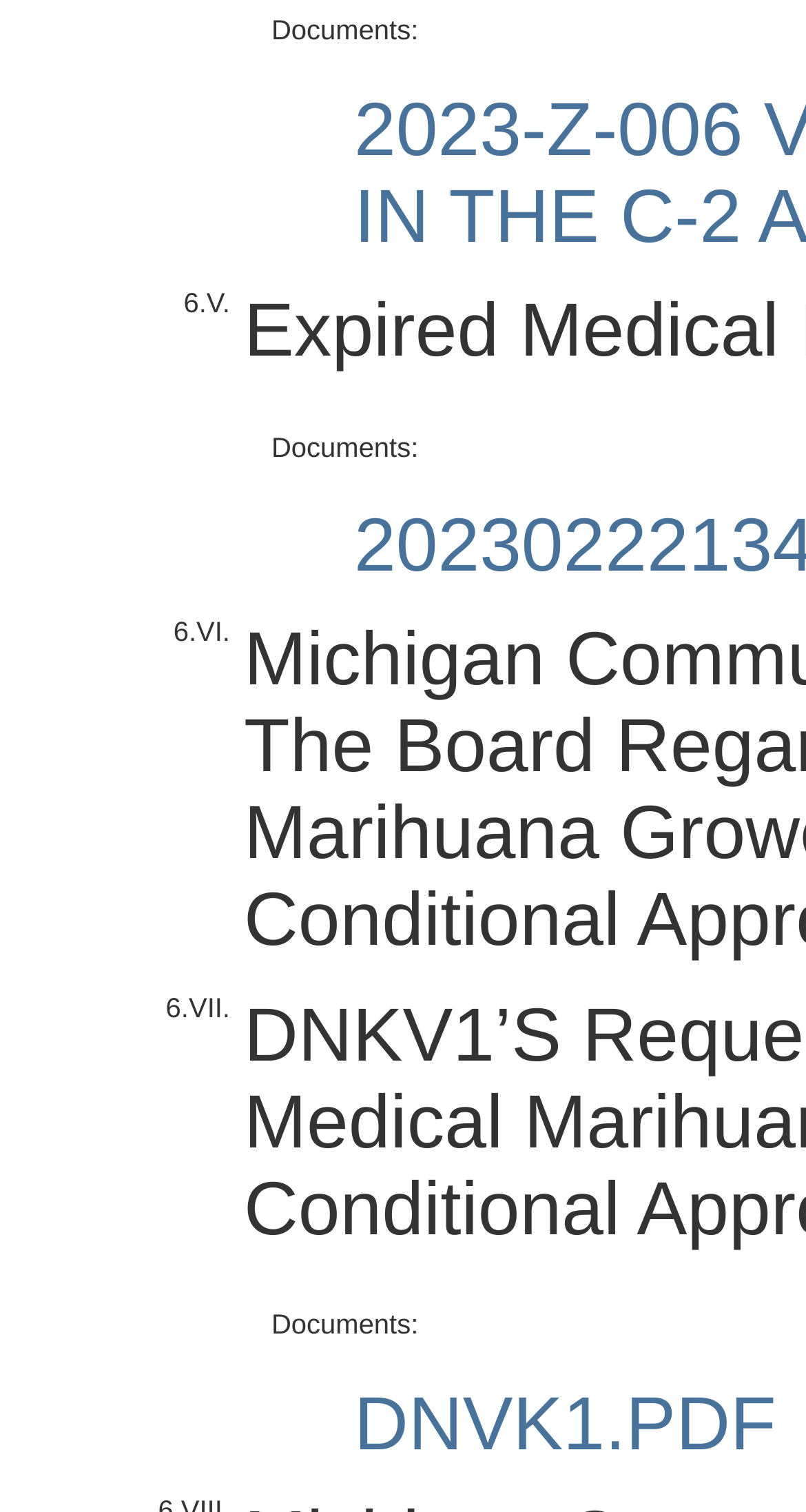Answer the question using only one word or a concise phrase: What is the last section title?

6.VII.